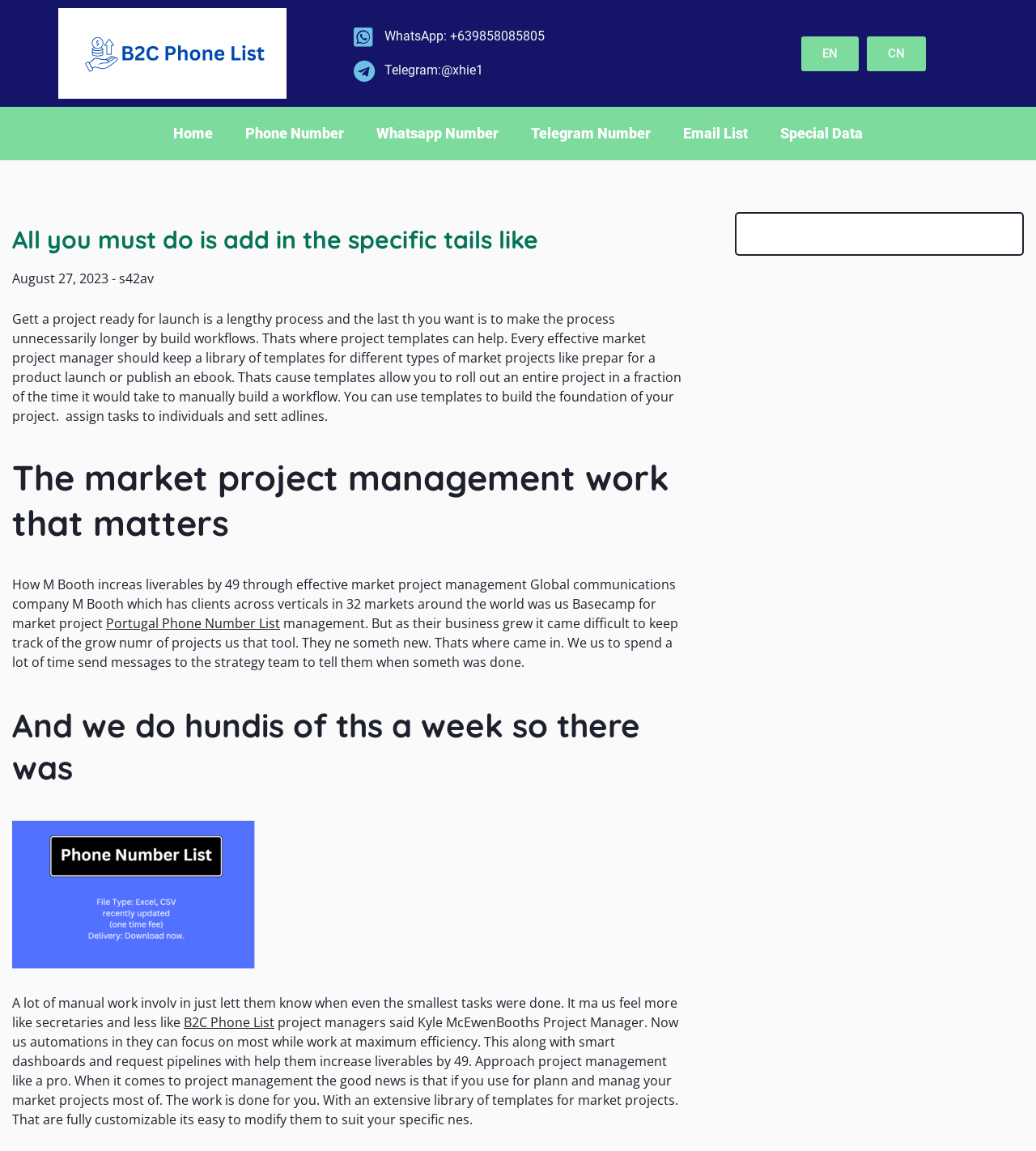Determine the bounding box coordinates of the element's region needed to click to follow the instruction: "Visit WhatsApp support". Provide these coordinates as four float numbers between 0 and 1, formatted as [left, top, right, bottom].

[0.341, 0.022, 0.659, 0.041]